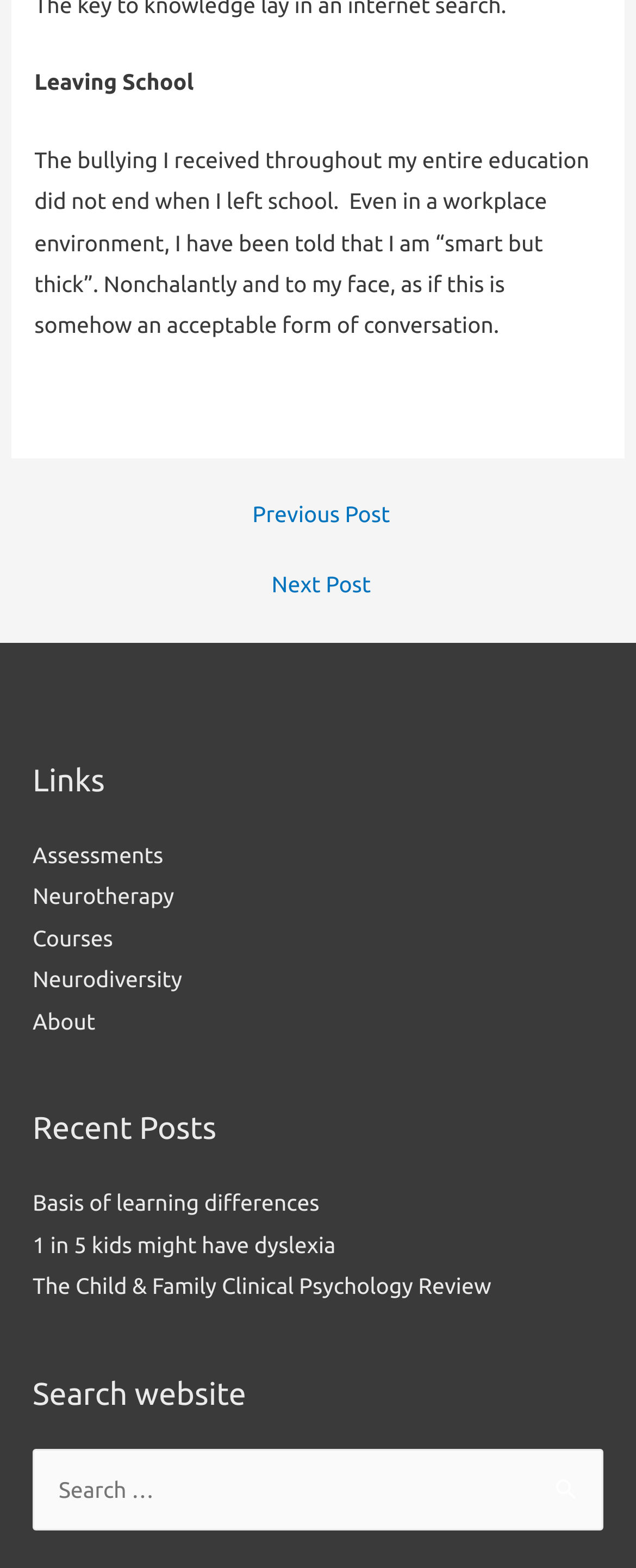Locate the bounding box coordinates of the element's region that should be clicked to carry out the following instruction: "Reply to Sue Clair". The coordinates need to be four float numbers between 0 and 1, i.e., [left, top, right, bottom].

None